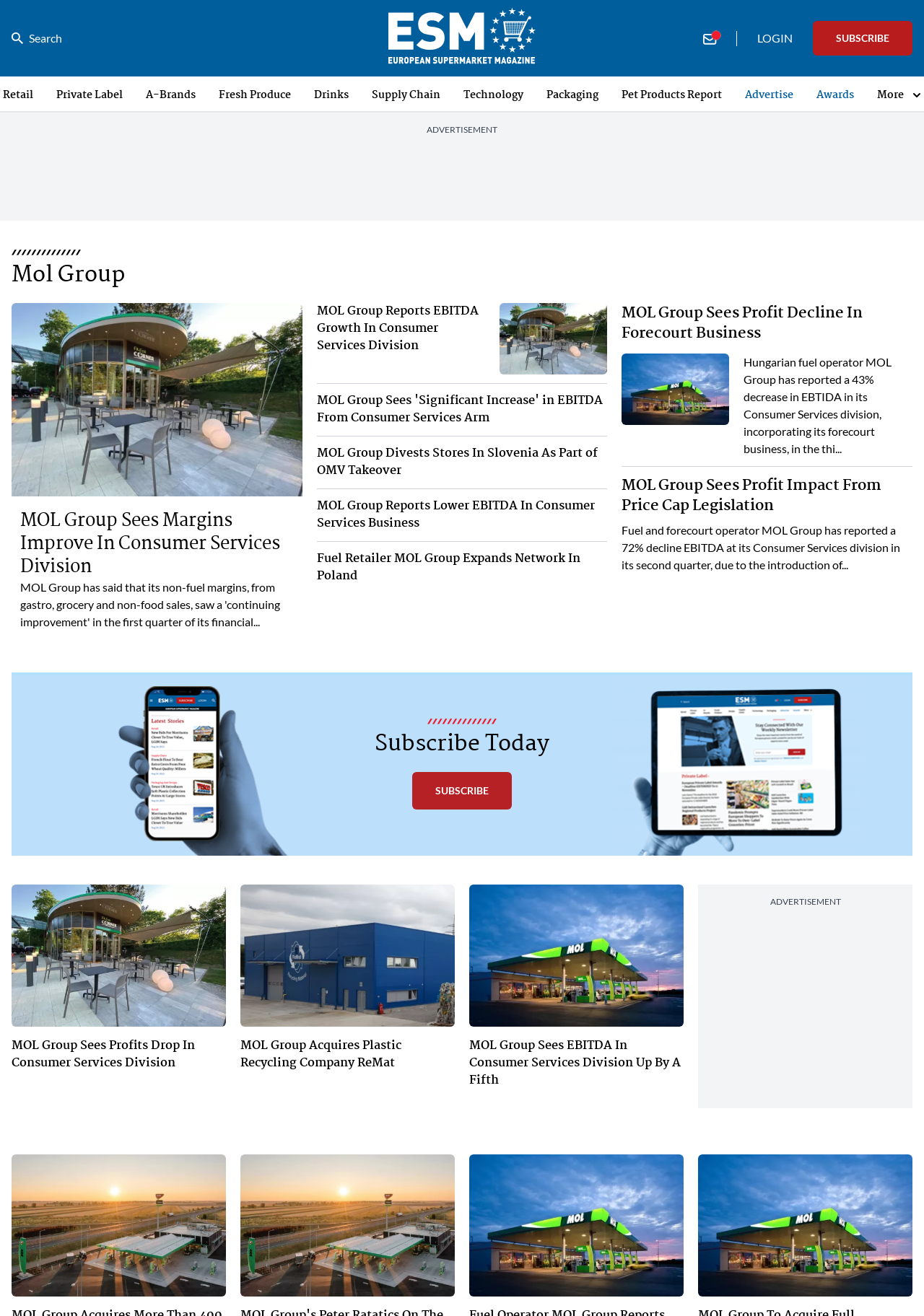What is the name of the magazine?
Look at the image and respond with a single word or a short phrase.

ESM Magazine